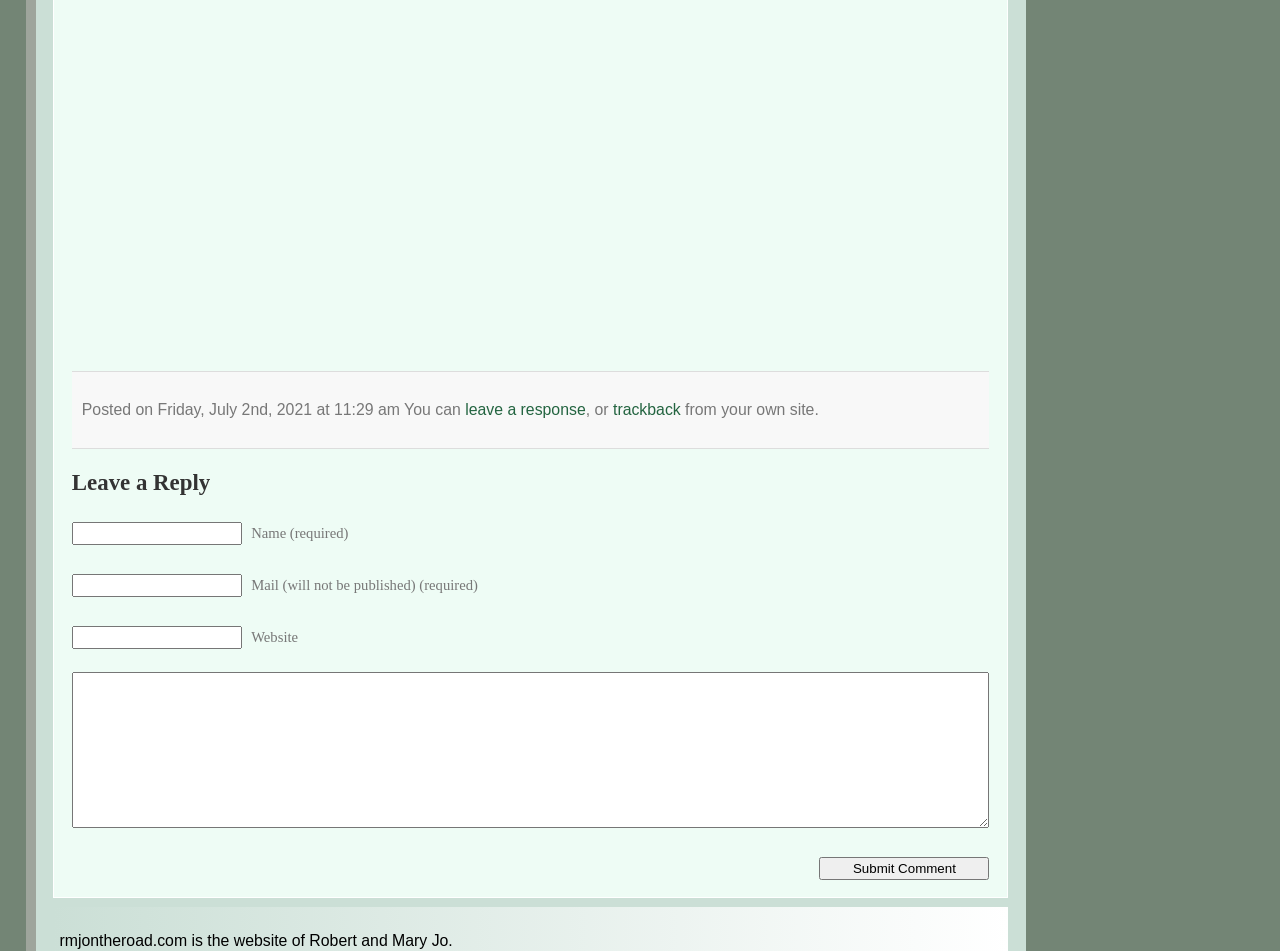Identify the bounding box coordinates for the UI element described as follows: "trackback". Ensure the coordinates are four float numbers between 0 and 1, formatted as [left, top, right, bottom].

[0.479, 0.422, 0.532, 0.44]